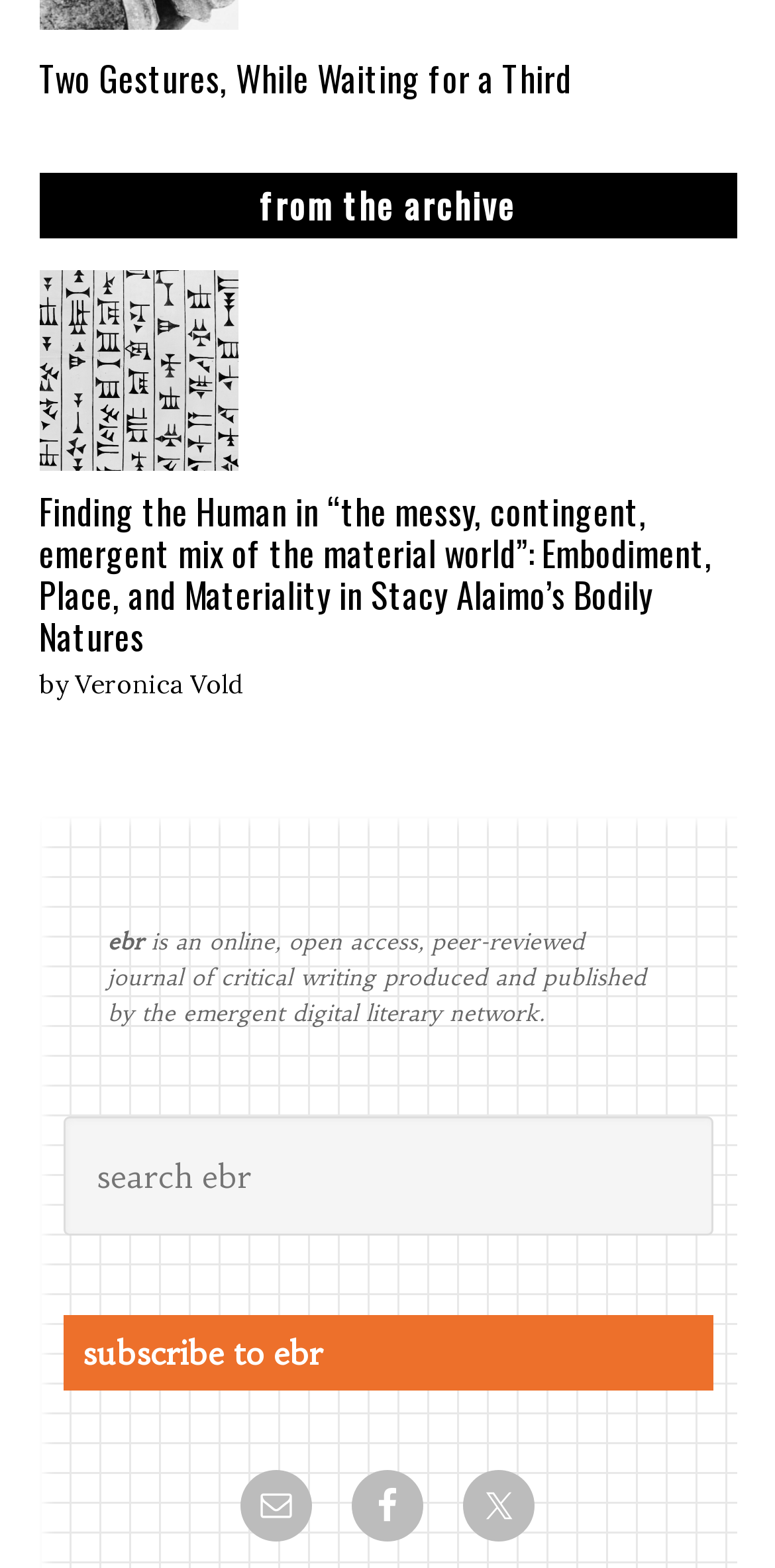What can be done in the search box?
Answer the question using a single word or phrase, according to the image.

Search ebr